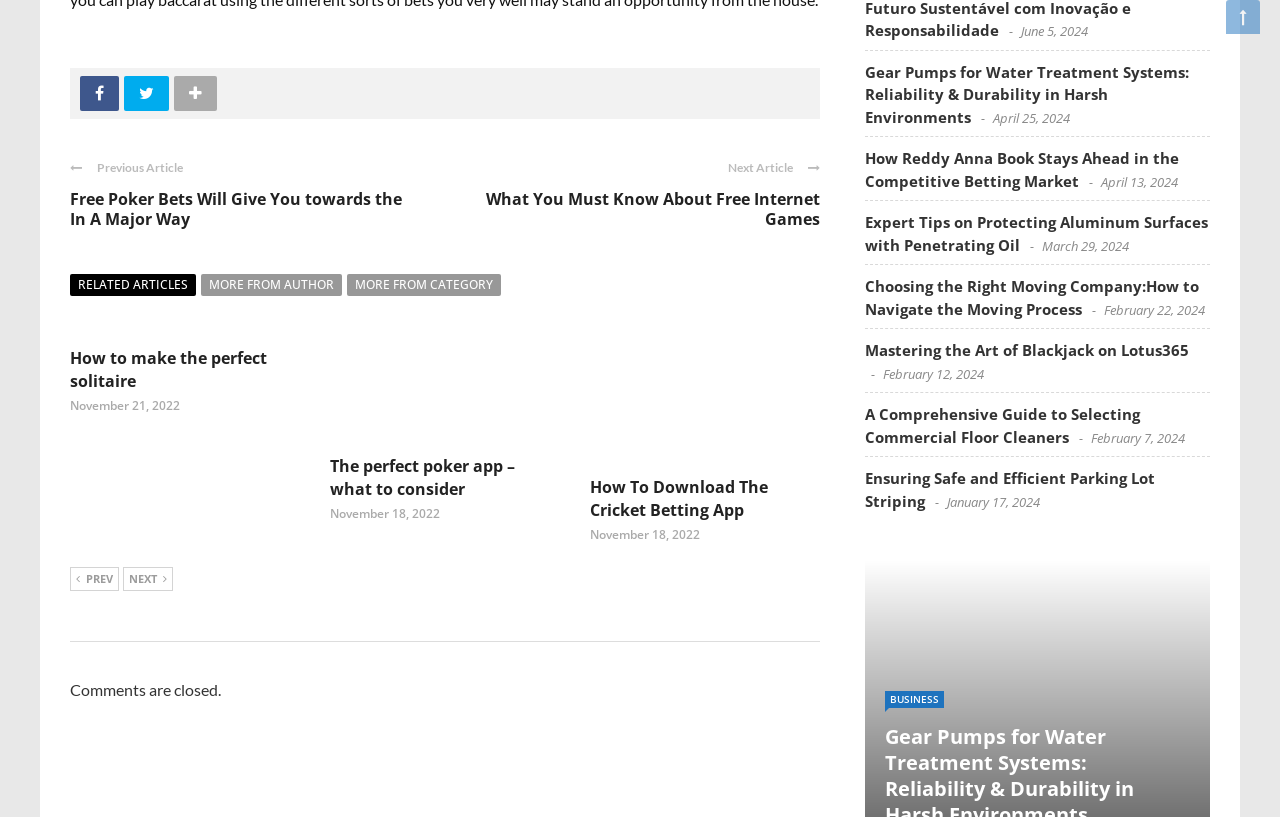From the element description: "More from author", extract the bounding box coordinates of the UI element. The coordinates should be expressed as four float numbers between 0 and 1, in the order [left, top, right, bottom].

[0.157, 0.336, 0.267, 0.363]